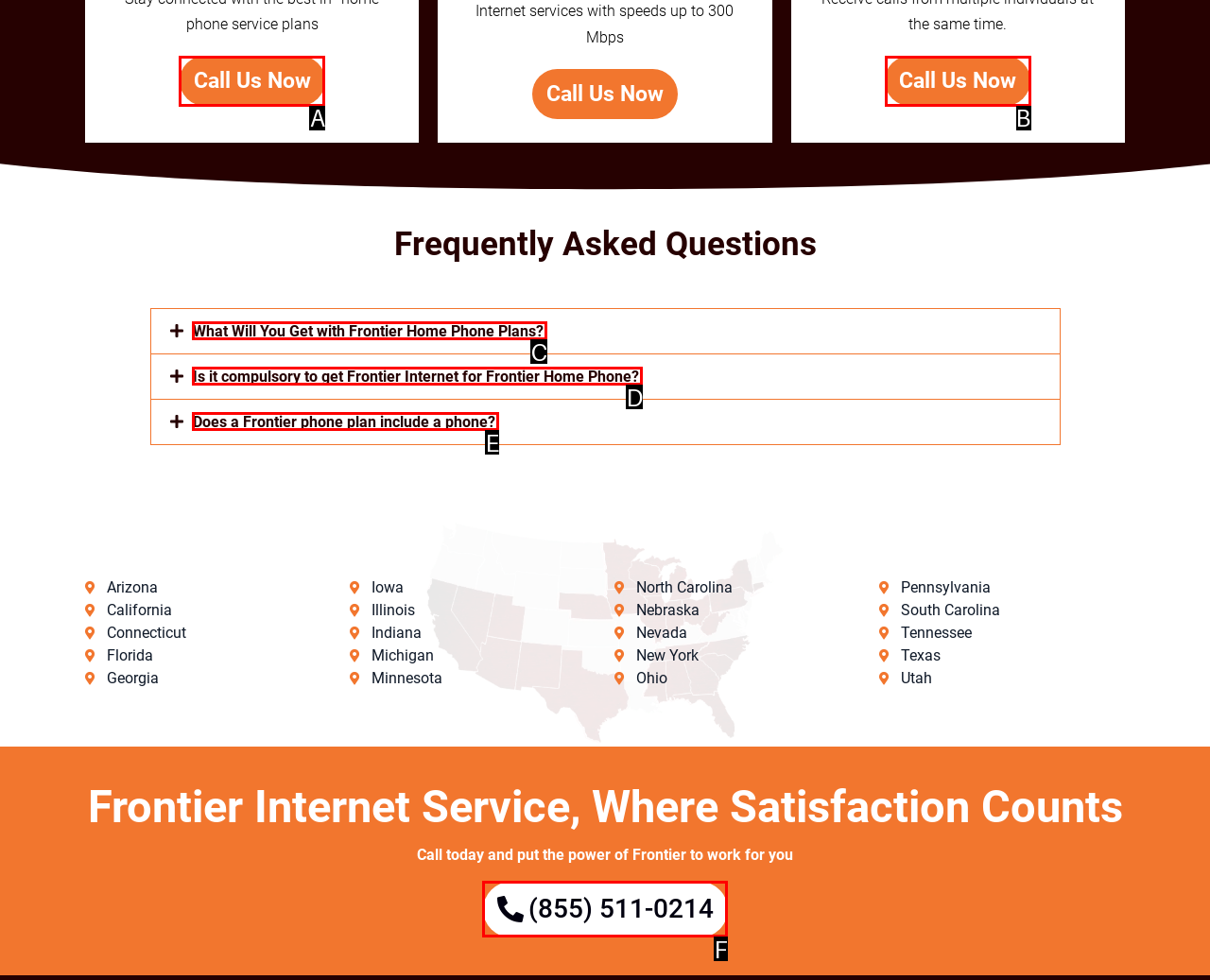Based on the element description: (855) 511-0214, choose the HTML element that matches best. Provide the letter of your selected option.

F